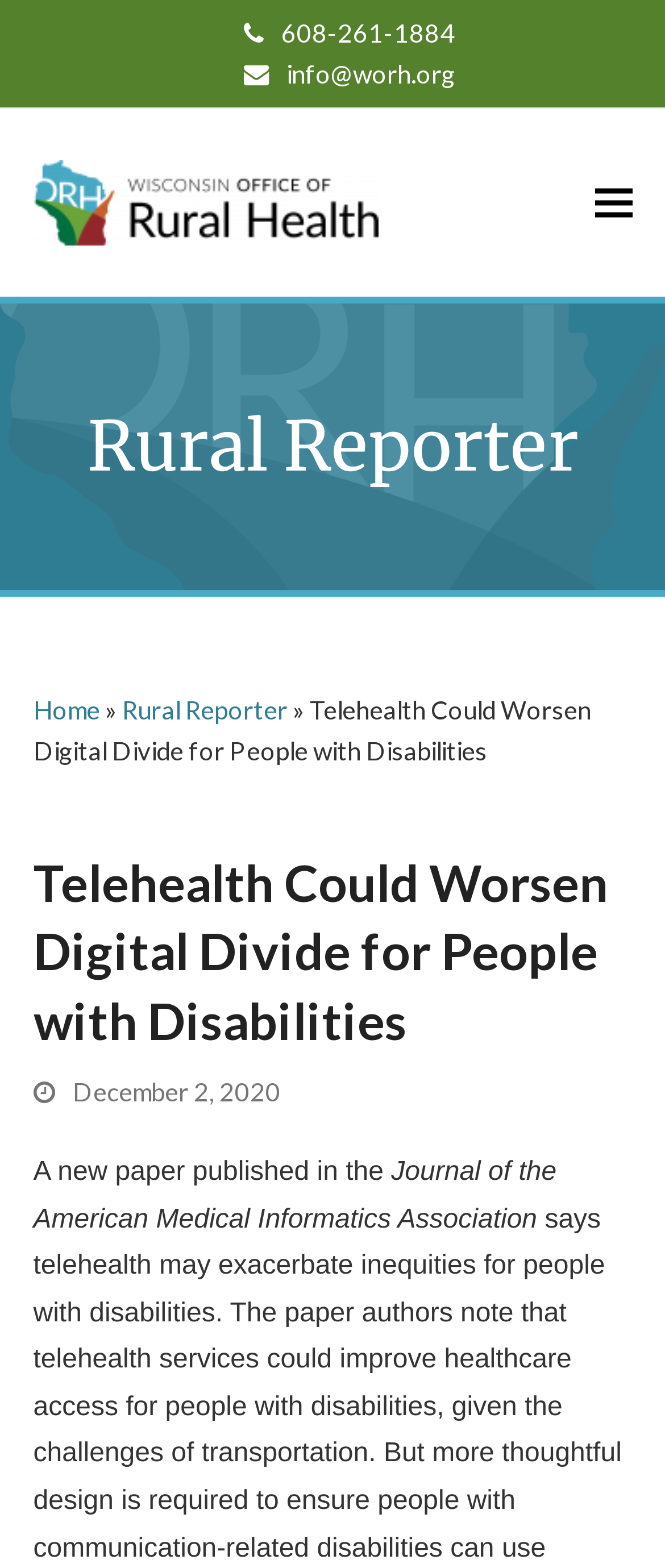Locate the UI element described as follows: "info@worh.org". Return the bounding box coordinates as four float numbers between 0 and 1 in the order [left, top, right, bottom].

[0.431, 0.037, 0.685, 0.056]